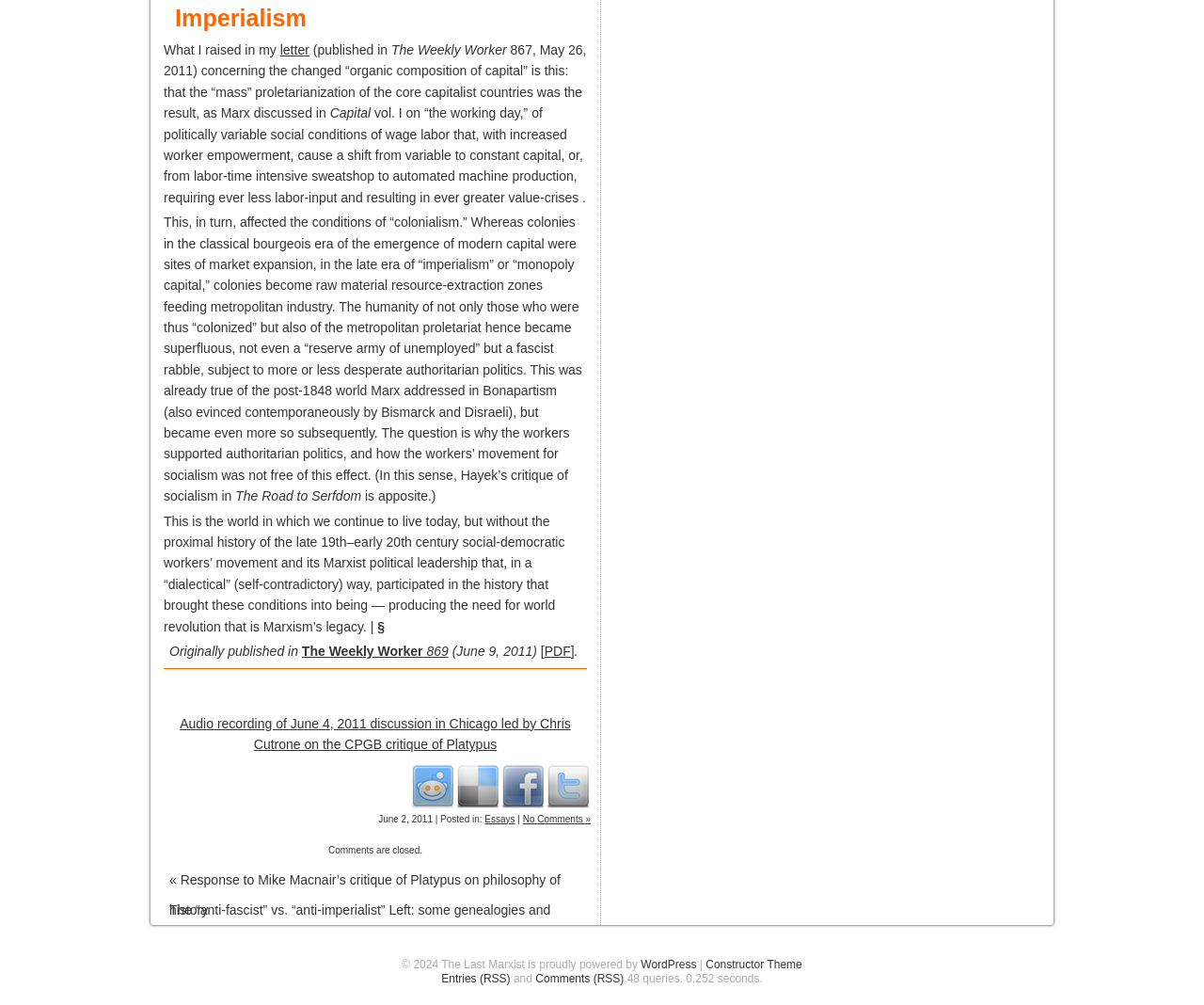Determine the bounding box coordinates of the element's region needed to click to follow the instruction: "Share this article on Twitter". Provide these coordinates as four float numbers between 0 and 1, formatted as [left, top, right, bottom].

[0.453, 0.759, 0.491, 0.804]